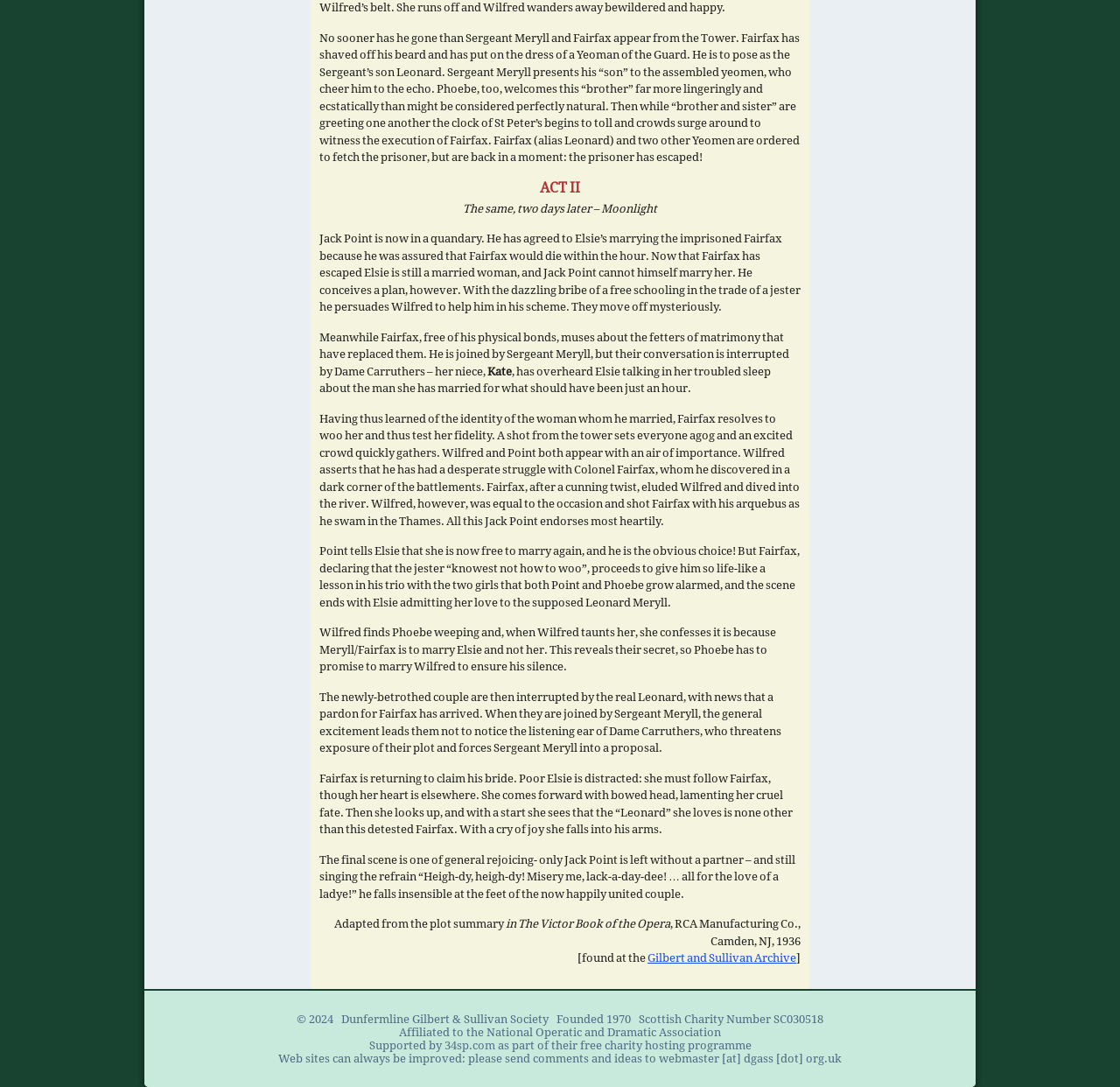Use a single word or phrase to answer the following:
What is the purpose of Jack Point’s plan?

To help him marry Elsie